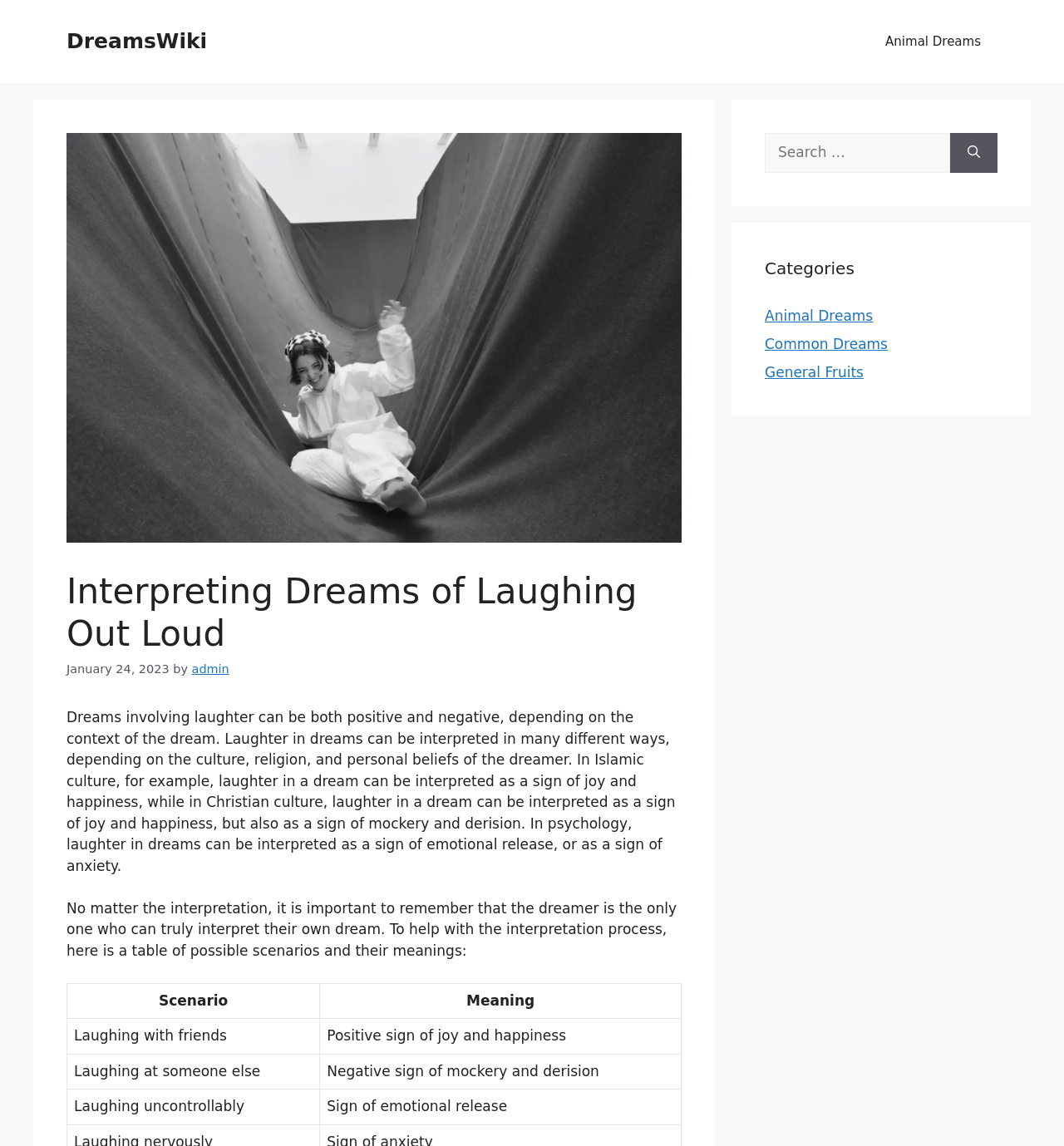Summarize the webpage with intricate details.

The webpage is about interpreting dreams of laughing out loud, specifically on the DreamsWiki website. At the top, there is a banner with a link to the DreamsWiki site, and a navigation menu with a link to "Animal Dreams". Below the navigation menu, there is a large image related to the topic of interpreting dreams of laughing out loud.

The main content of the webpage is divided into sections. The first section has a heading "Interpreting Dreams of Laughing Out Loud" and a timestamp "January 24, 2023". Below the heading, there is a paragraph of text that explains the different interpretations of laughter in dreams, depending on the culture, religion, and personal beliefs of the dreamer.

The next section has a table with possible scenarios and their meanings. The table has three rows, each with a scenario and its corresponding meaning. The scenarios include laughing with friends, laughing at someone else, and laughing uncontrollably.

To the right of the main content, there are two complementary sections. The first section has a search box with a label "Search for:" and a search button. The second section has a heading "Categories" and a list of links to different categories, including "Animal Dreams", "Common Dreams", and "General Fruits".

Overall, the webpage is focused on providing information and resources for interpreting dreams of laughing out loud, with a clear and organized layout that makes it easy to navigate and find relevant information.